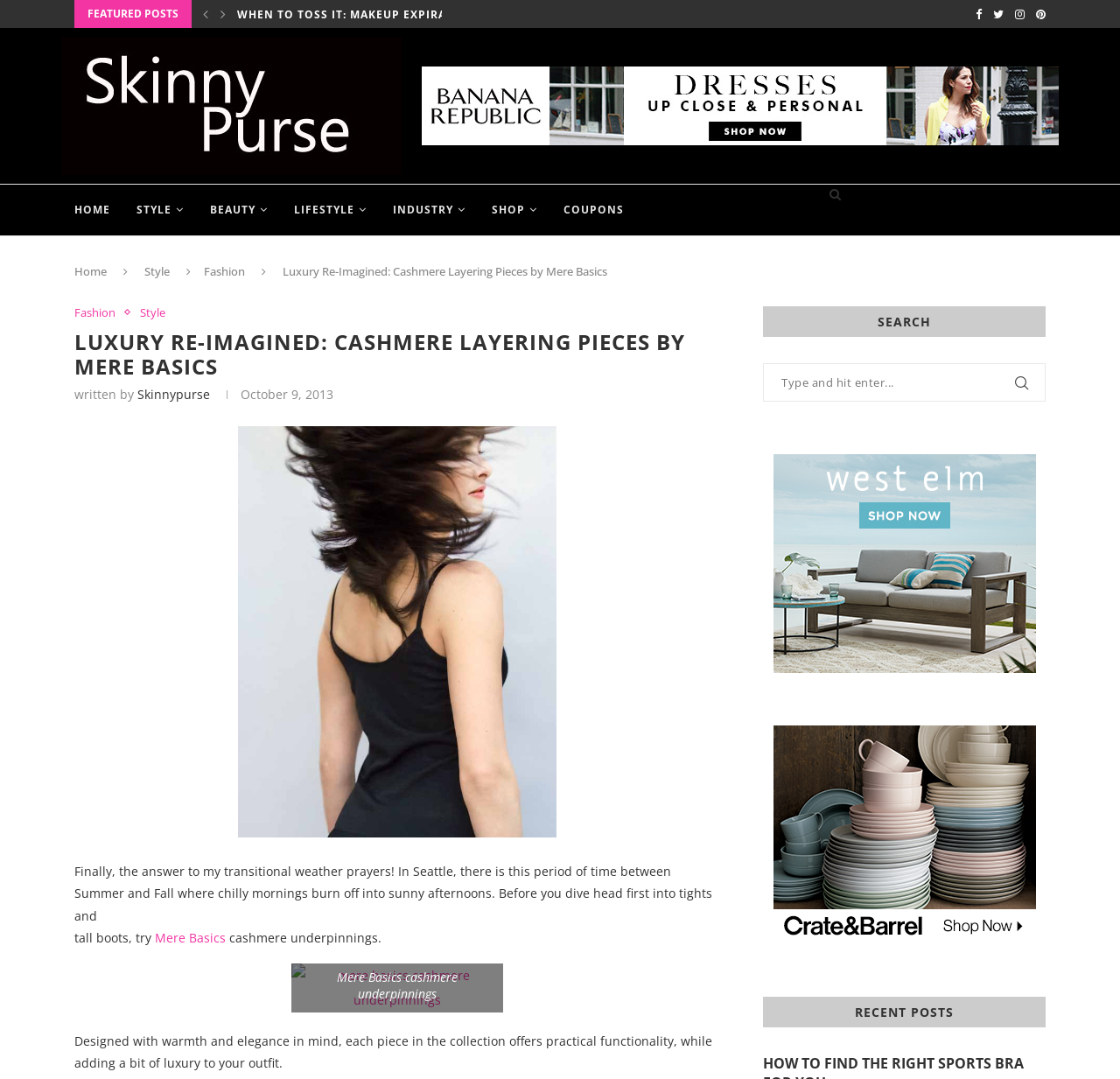What is the author of the blog post?
Could you give a comprehensive explanation in response to this question?

The author of the blog post can be found near the top of the main content area, where it says 'written by Skinnypurse'.